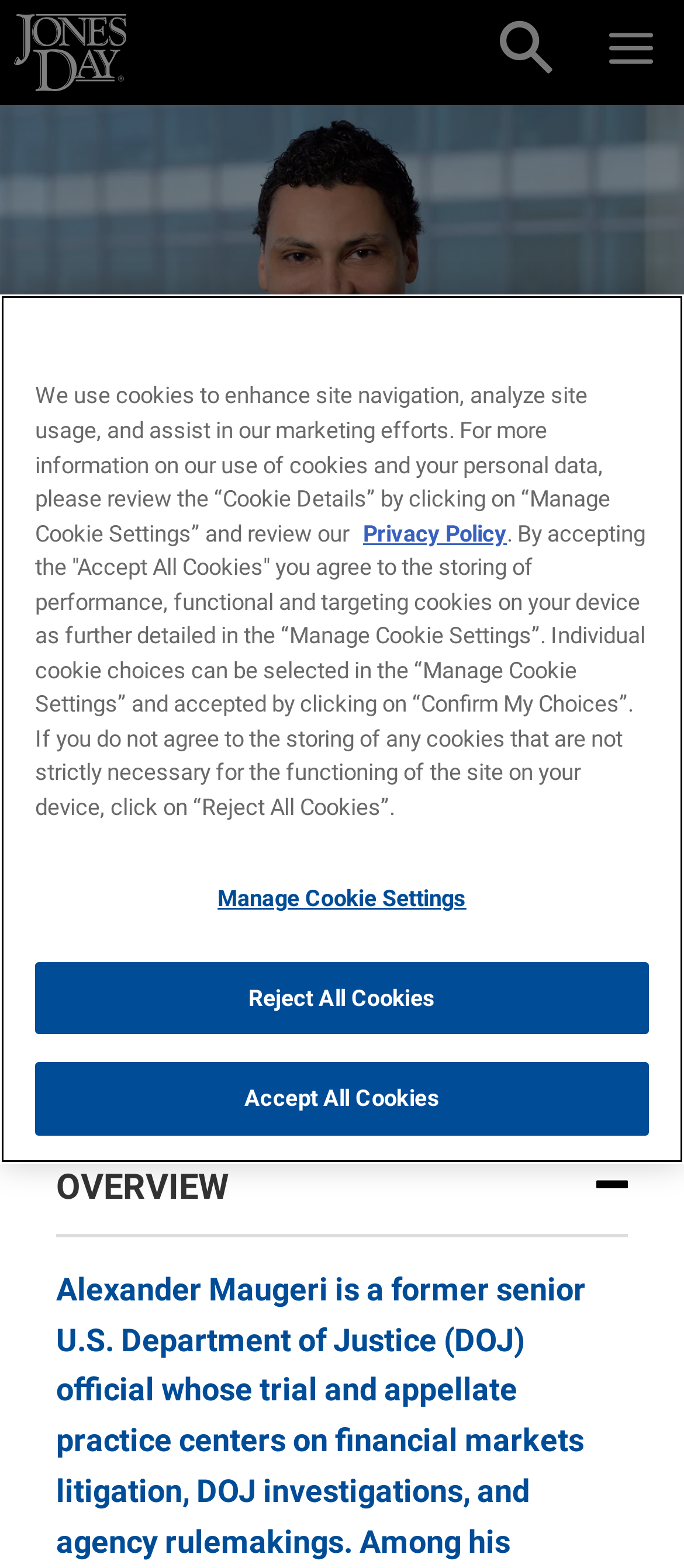Respond to the following question using a concise word or phrase: 
What is the profession of Alexander V. Maugeri?

Of Counsel